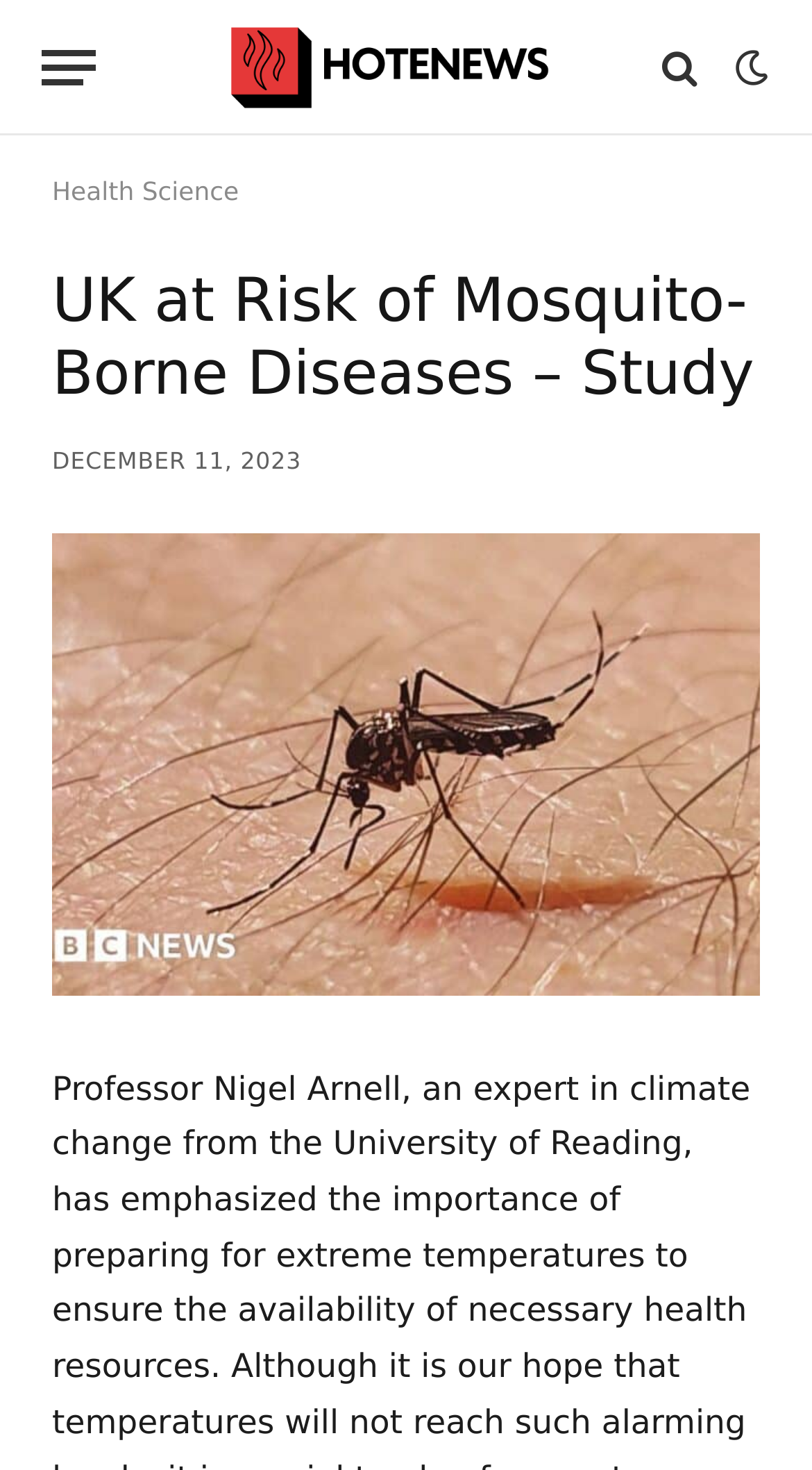What is the name of the news website?
Using the image as a reference, answer the question with a short word or phrase.

Hote News